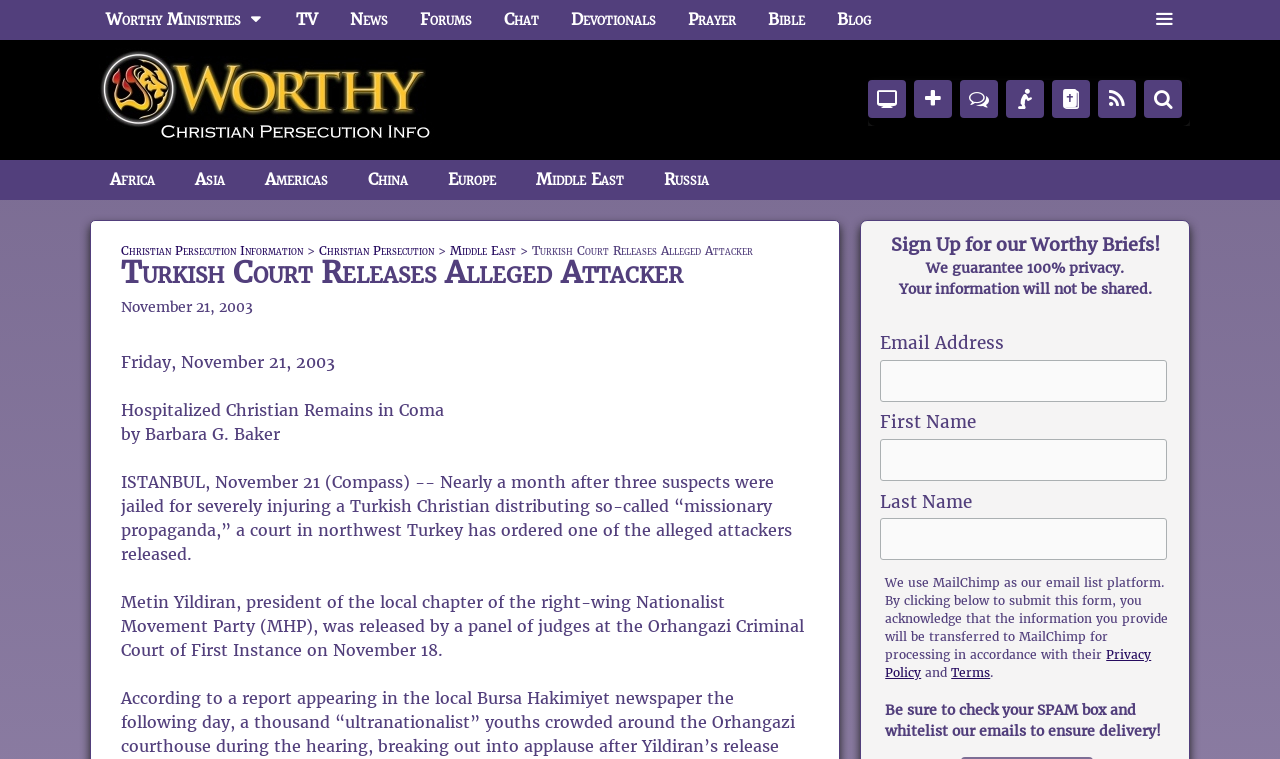Describe in detail what you see on the webpage.

This webpage is about Christian persecution information, with a focus on a specific news article. At the top, there is a navigation bar with several links, including "Worthy Ministries", "TV", "News", "Forums", "Chat", "Devotionals", "Prayer", "Bible", and "Blog". On the right side of the navigation bar, there is a button with an icon.

Below the navigation bar, there is a section with several social media links, including Facebook, Twitter, and others. Next to these links, there is a search bar.

On the left side of the page, there is a menu with links to different regions, including "Africa", "Asia", "Americas", "China", "Europe", "Middle East", and "Russia". The "Middle East" link is highlighted, indicating that the current article is related to this region.

The main content of the page is an article with the title "Turkish Court Releases Alleged Attacker". The article is dated November 21, 2003, and is written by Barbara G. Baker. The article discusses the release of a suspect in a case involving a Turkish Christian who was severely injured while distributing "missionary propaganda".

Below the article, there is a section with a heading "Sign Up for our Worthy Briefs!" and a form to enter an email address, first name, and last name to receive newsletters. There is also a statement about privacy and a link to the privacy policy and terms of use.

Overall, the webpage is focused on providing information about Christian persecution, with a specific news article and a call to action to sign up for newsletters.